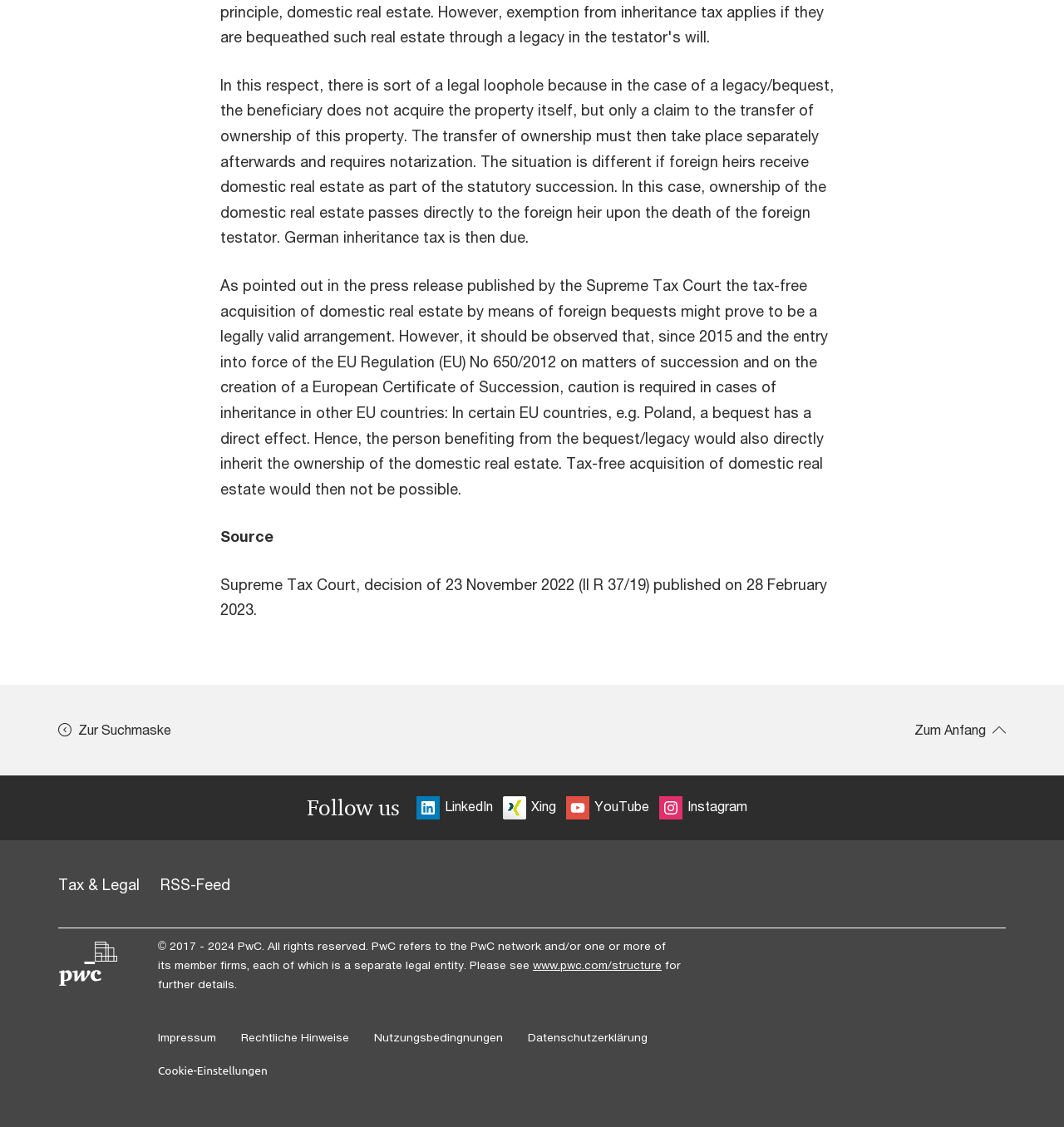Kindly determine the bounding box coordinates for the area that needs to be clicked to execute this instruction: "Visit the Impressum page".

[0.148, 0.914, 0.203, 0.926]